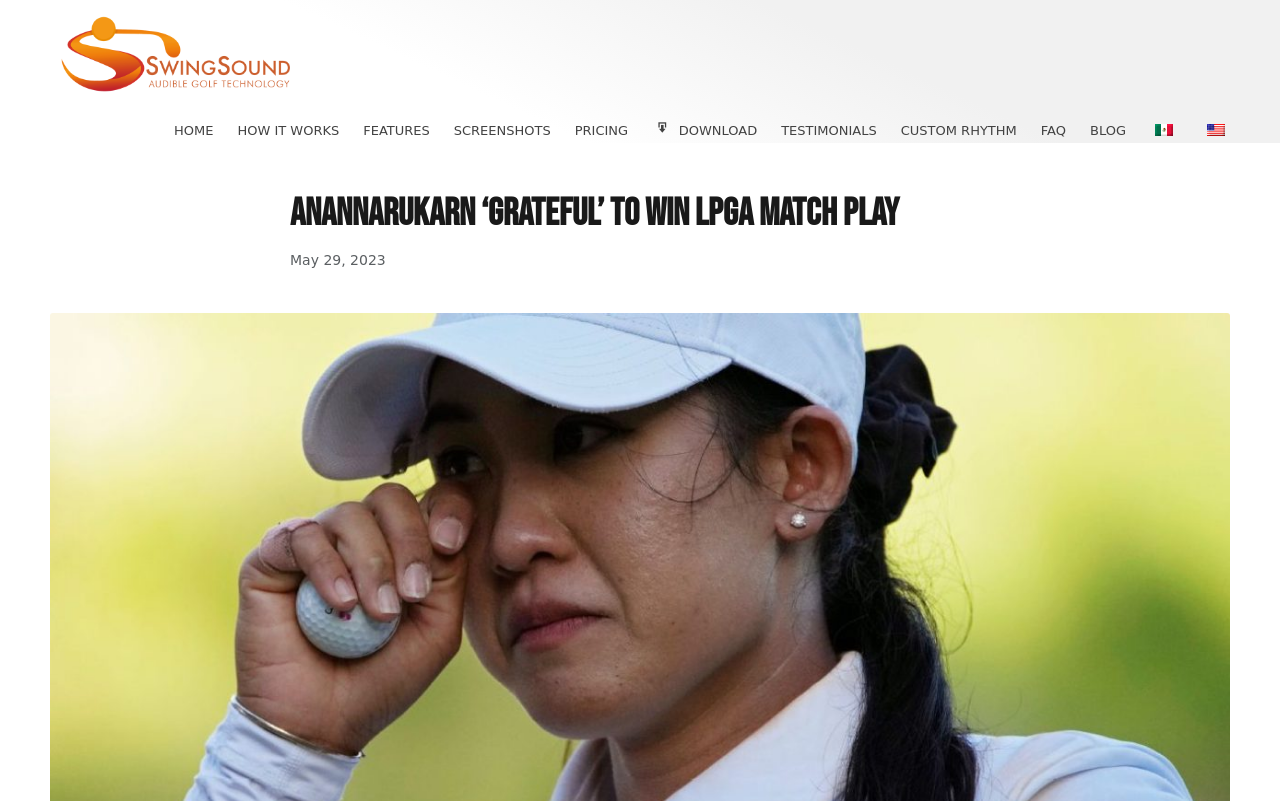Identify the bounding box for the described UI element: "CUSTOM RHYTHM".

[0.704, 0.15, 0.794, 0.178]